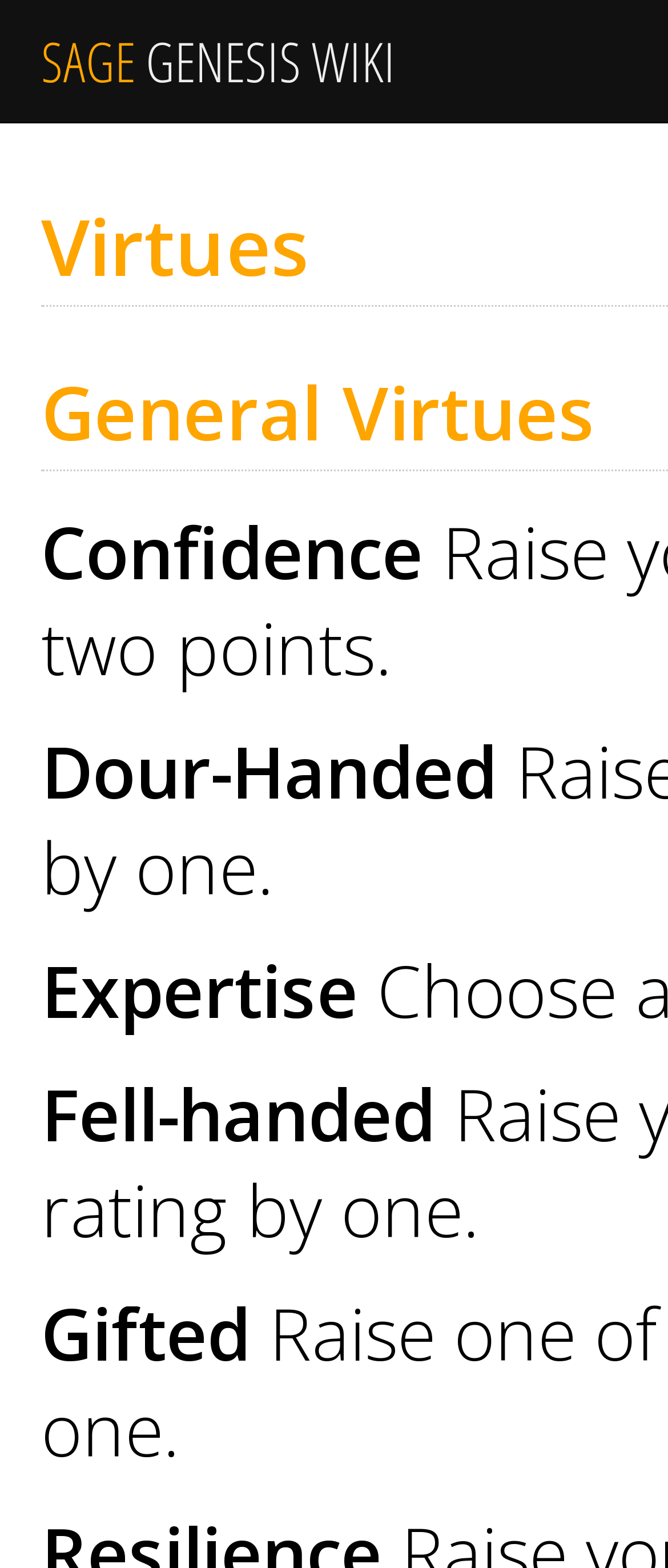Respond with a single word or phrase for the following question: 
What is the first virtue listed?

Virtues